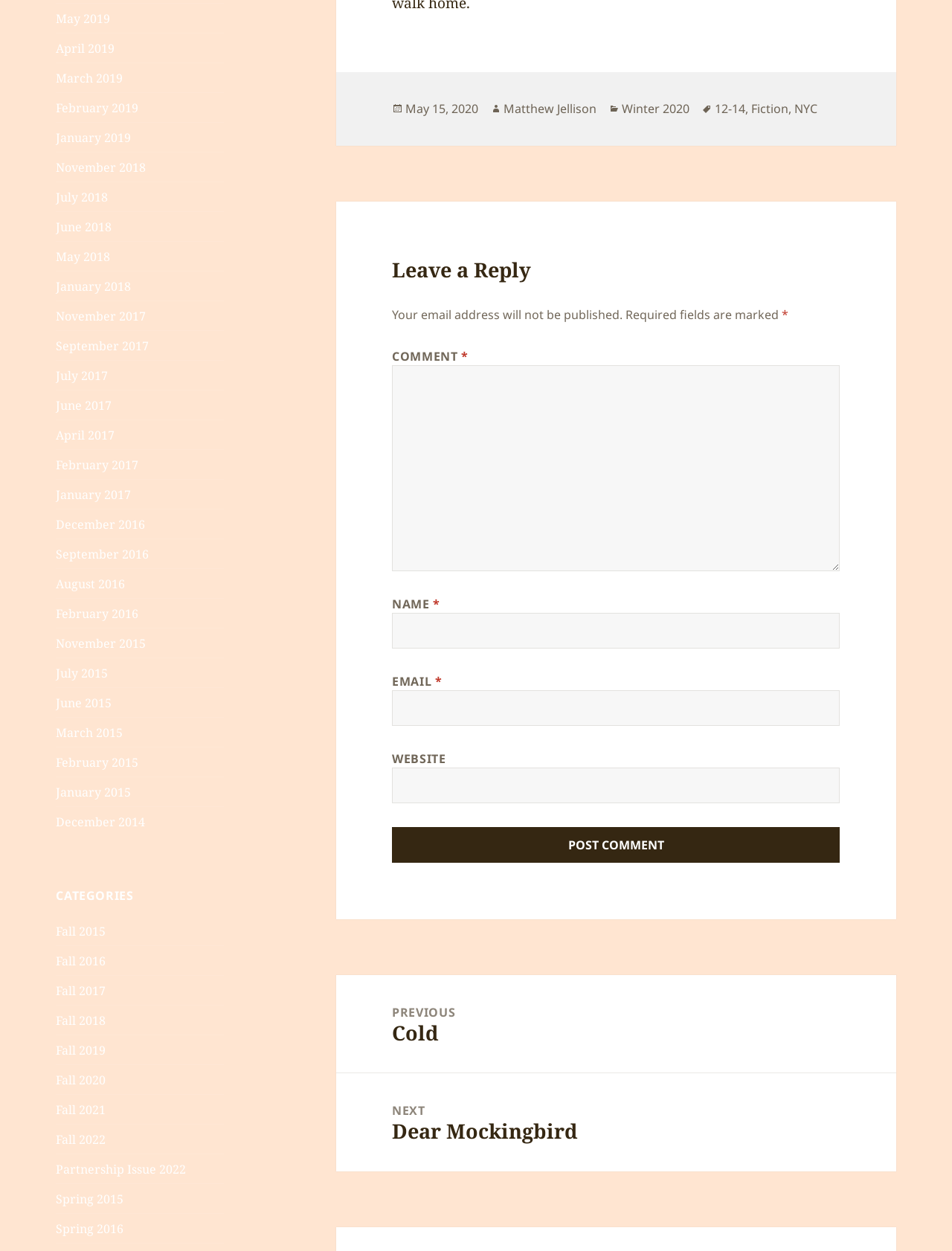Select the bounding box coordinates of the element I need to click to carry out the following instruction: "Click on the 'Fall 2015' link".

[0.059, 0.738, 0.111, 0.751]